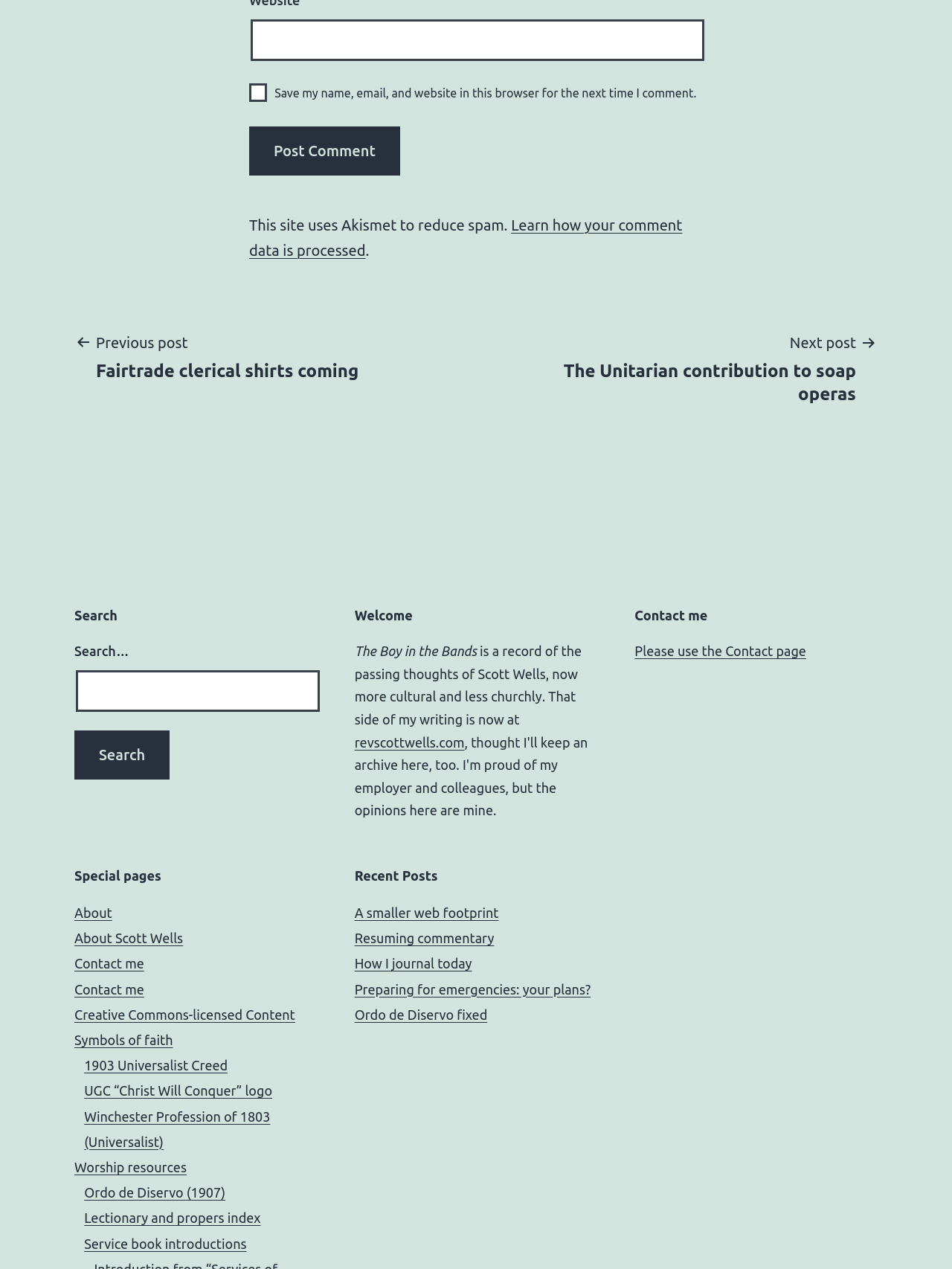Can you find the bounding box coordinates for the element that needs to be clicked to execute this instruction: "Go to the previous post"? The coordinates should be given as four float numbers between 0 and 1, i.e., [left, top, right, bottom].

[0.078, 0.26, 0.399, 0.301]